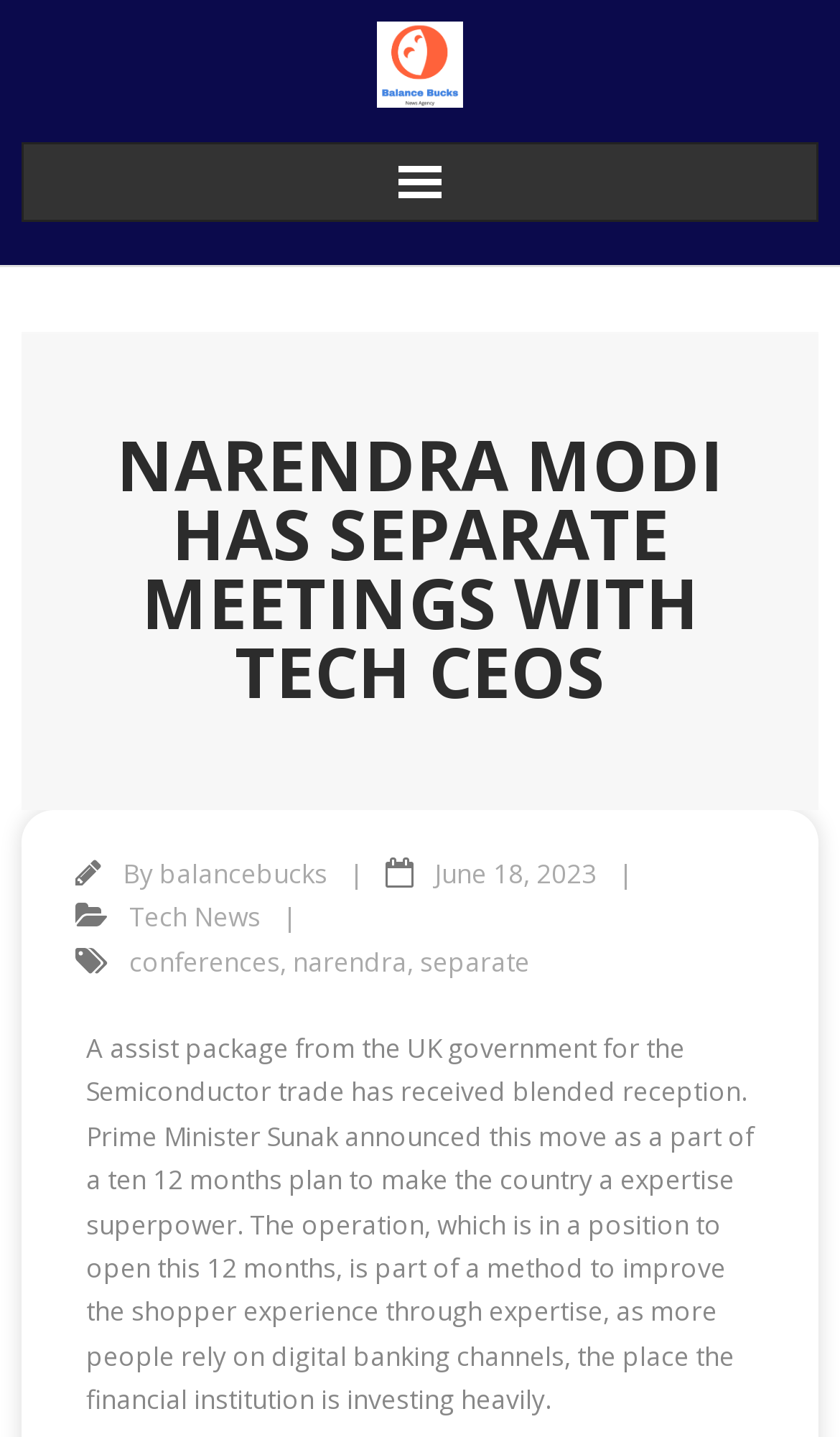Determine the bounding box coordinates of the clickable element to complete this instruction: "read the article title". Provide the coordinates in the format of four float numbers between 0 and 1, [left, top, right, bottom].

[0.103, 0.3, 0.897, 0.492]